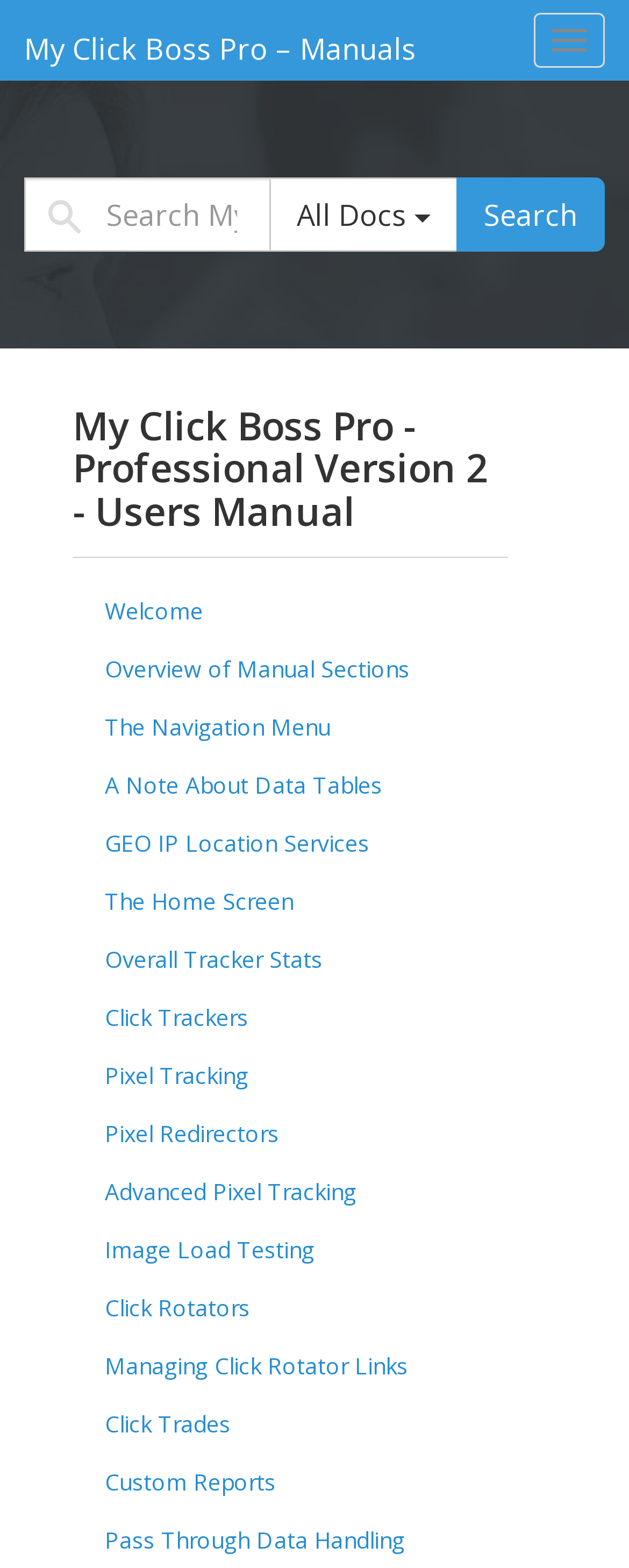Identify the bounding box coordinates of the HTML element based on this description: "Pixel Redirectors".

[0.115, 0.705, 0.808, 0.742]